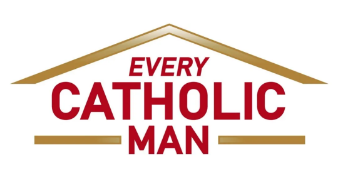What shape is the gold structure on top of the logo?
Based on the image, answer the question with a single word or brief phrase.

Triangular